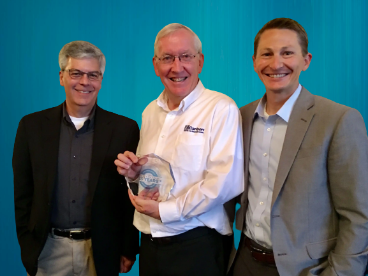What color is the background?
Based on the image, provide your answer in one word or phrase.

vibrant blue